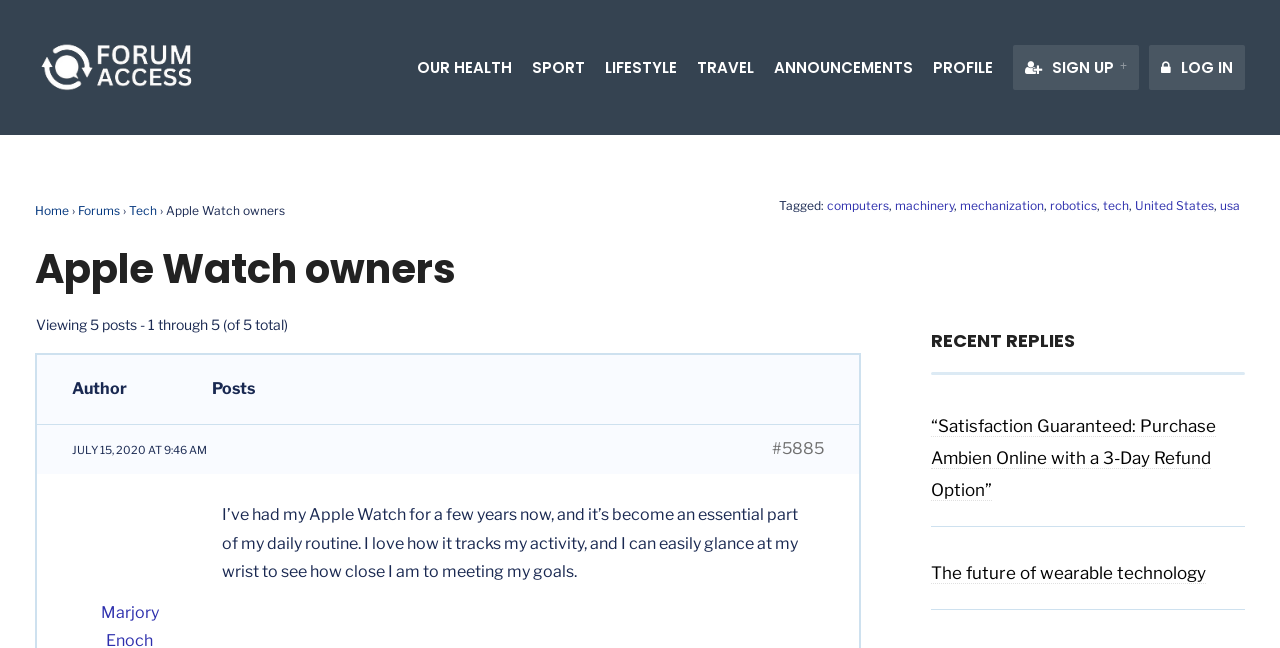Can you determine the bounding box coordinates of the area that needs to be clicked to fulfill the following instruction: "Click on the 'SIGN UP +' link"?

[0.791, 0.069, 0.89, 0.139]